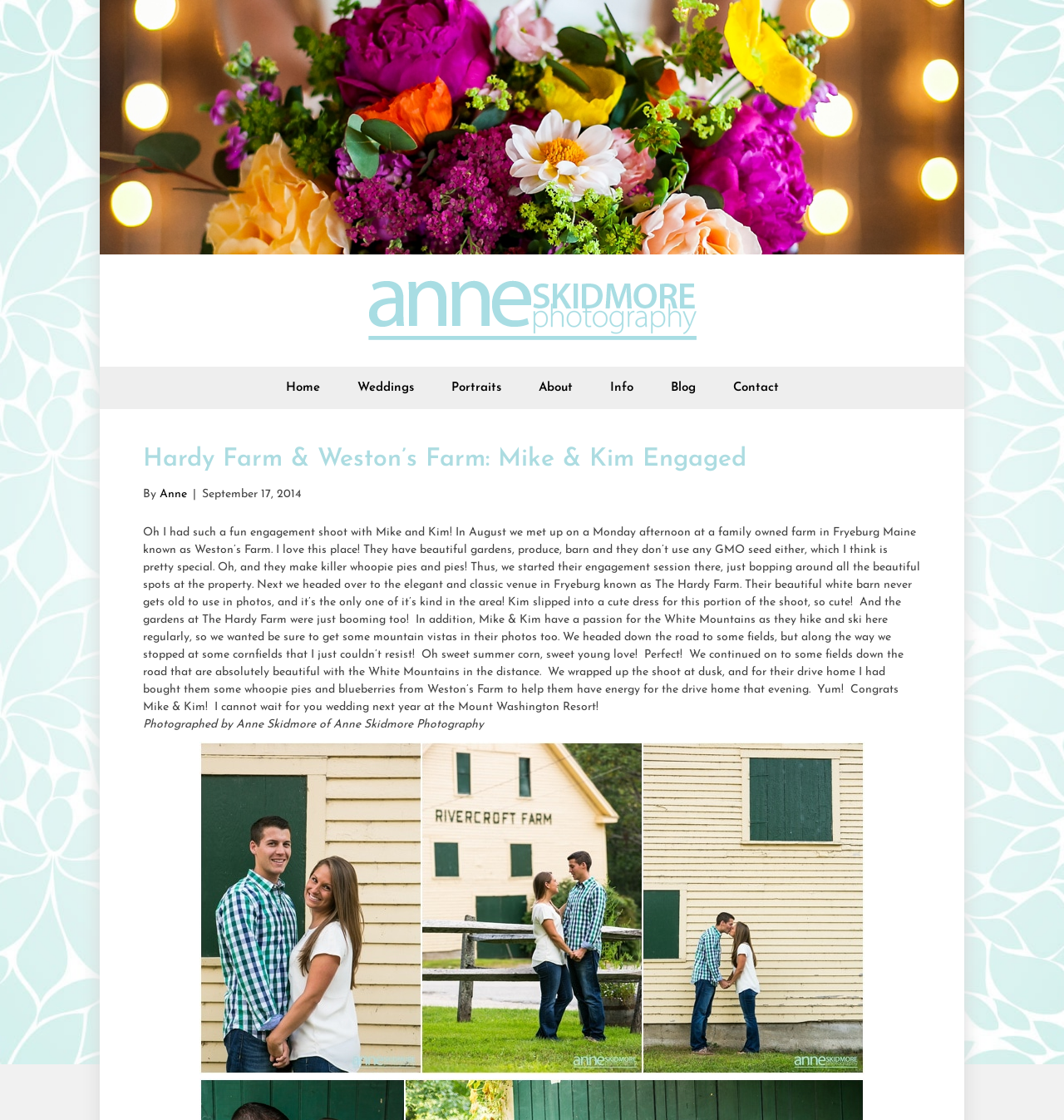Provide the bounding box coordinates for the specified HTML element described in this description: "About". The coordinates should be four float numbers ranging from 0 to 1, in the format [left, top, right, bottom].

[0.49, 0.327, 0.554, 0.365]